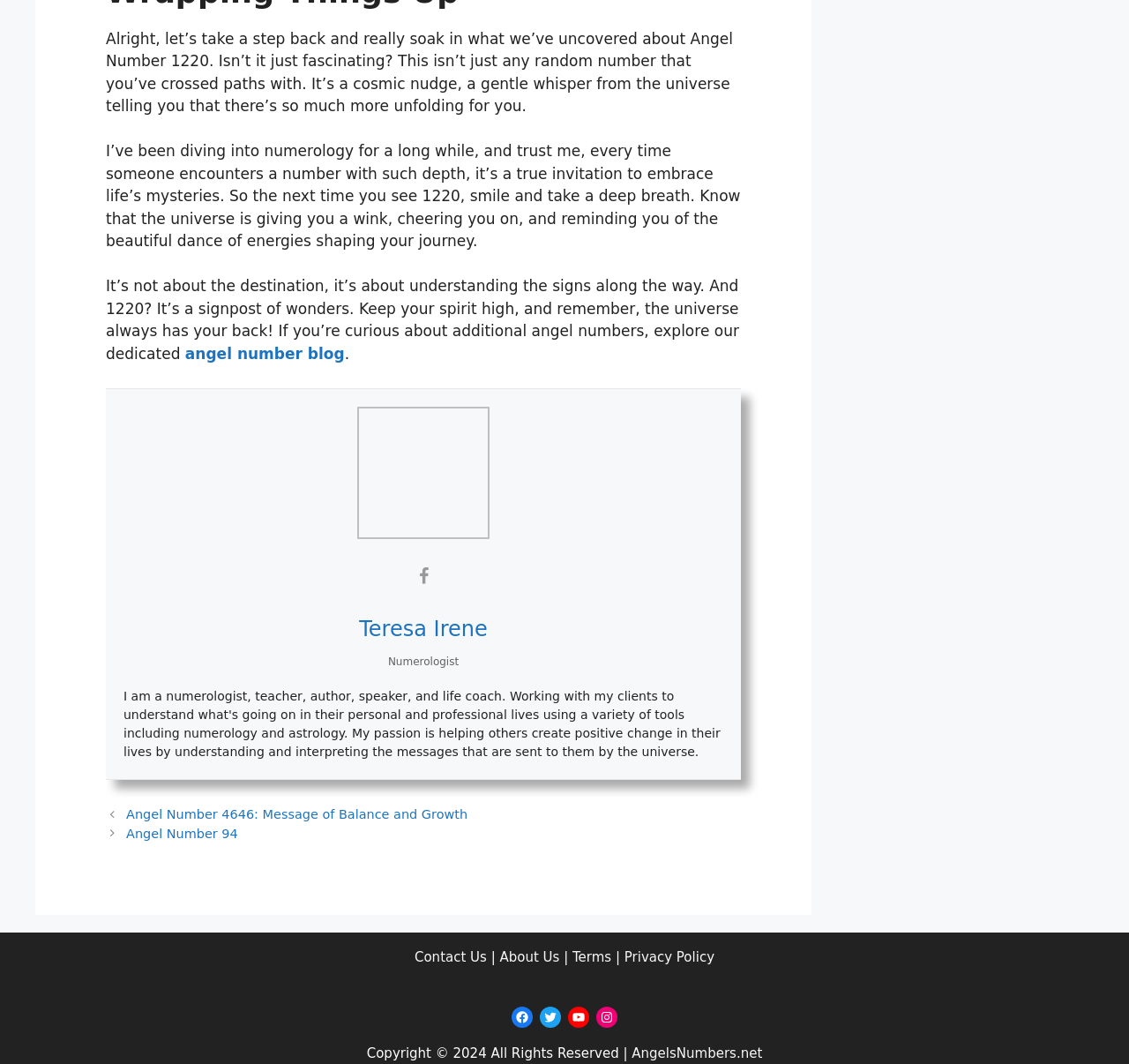What is the topic of the current webpage?
Examine the image and provide an in-depth answer to the question.

The topic of the current webpage is Angel Number 1220, which can be inferred from the StaticText elements at the top of the webpage that discuss the meaning and significance of this number.